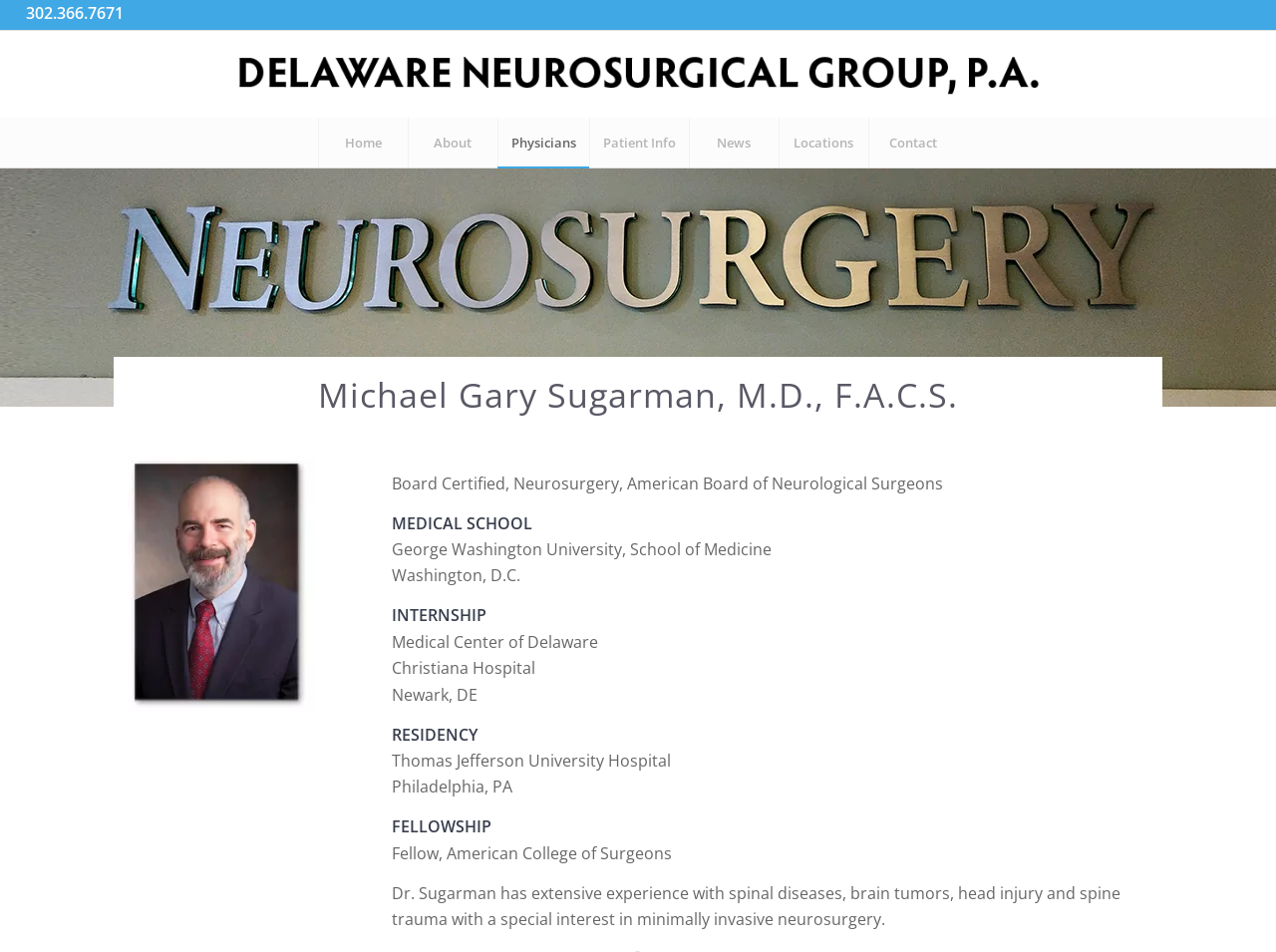Give a one-word or short phrase answer to the question: 
What is the phone number of Delaware Neurosurgical Group?

302.366.7671